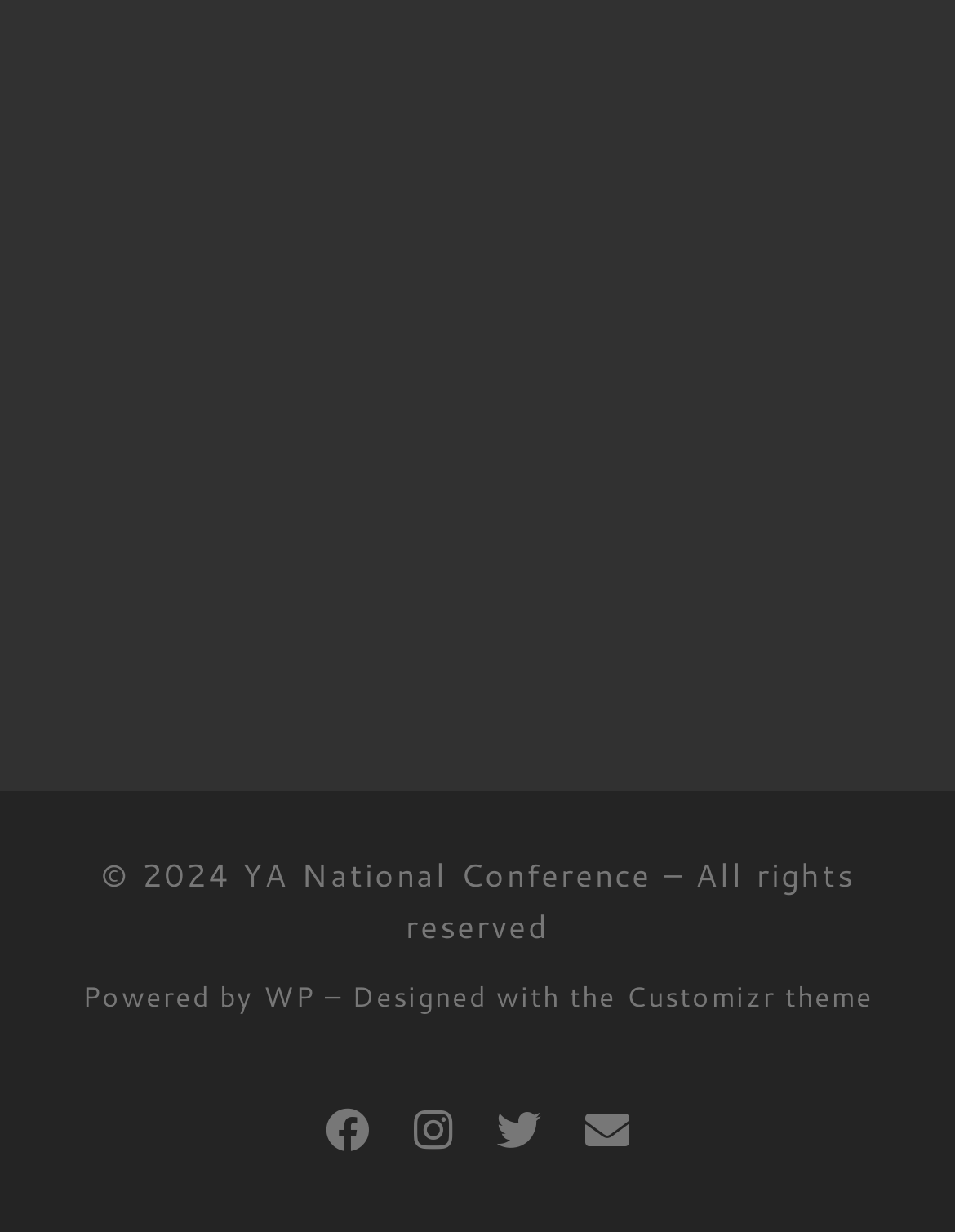What is the name of the conference mentioned?
Answer the question with as much detail as you can, using the image as a reference.

The name of the conference mentioned can be found at the bottom of the webpage, where it says 'YA National Conference'.